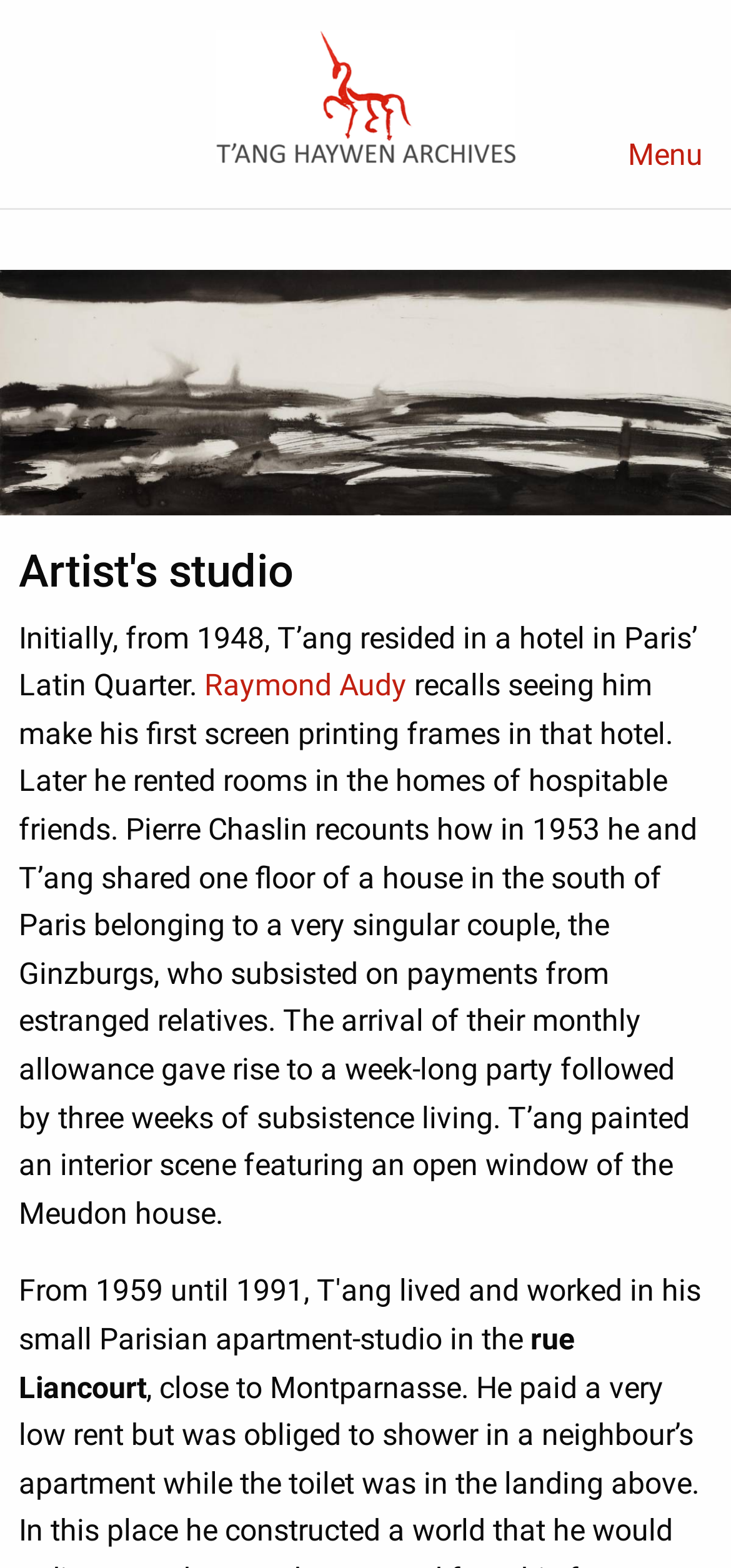Please provide a comprehensive response to the question below by analyzing the image: 
Who shared a house with T’ang in 1953?

The webpage mentions that in 1953, T’ang shared one floor of a house in the south of Paris belonging to a very singular couple, the Ginzburgs, with Pierre Chaslin, as stated in the StaticText element with bounding box coordinates [0.026, 0.426, 0.954, 0.785].